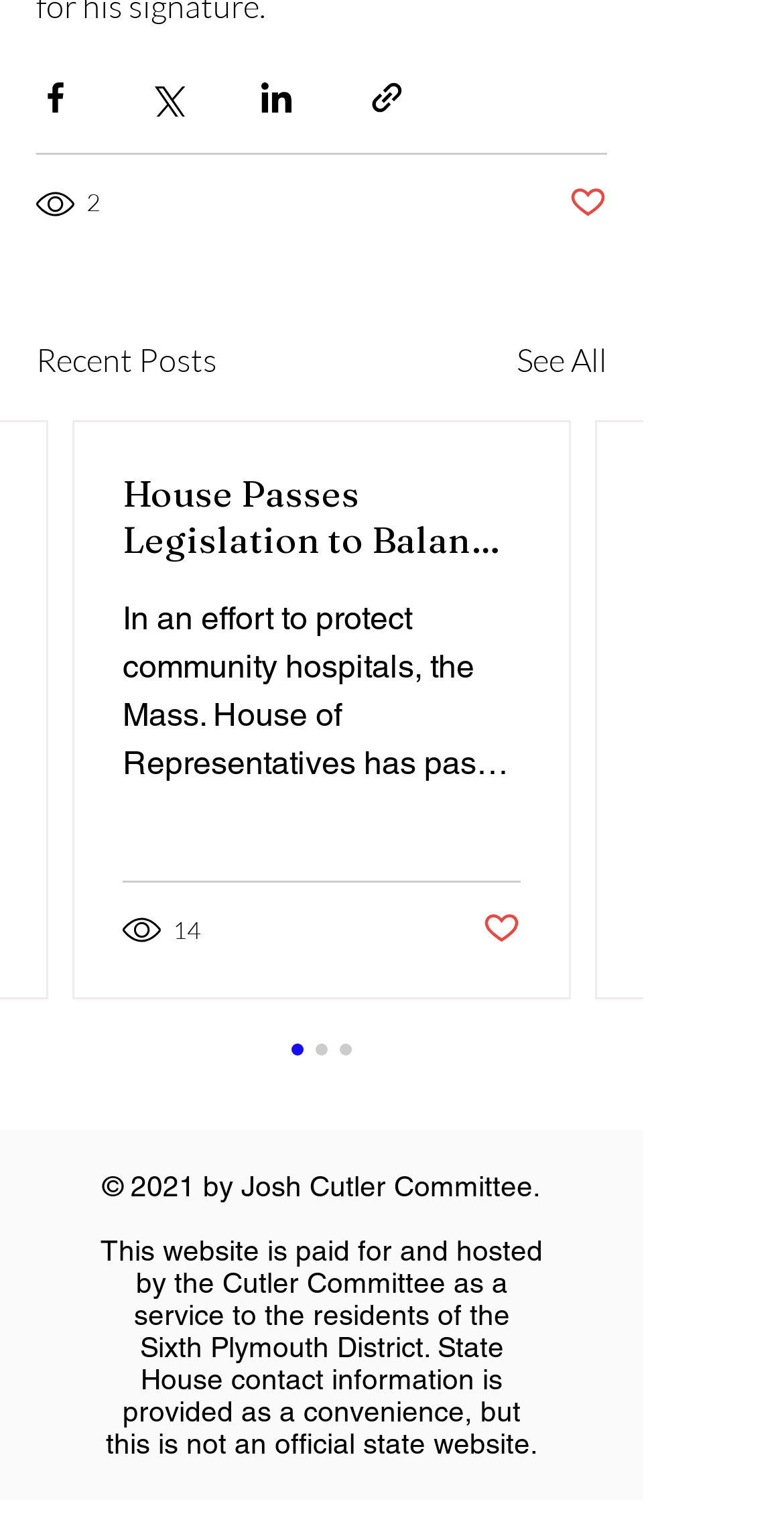Please identify the coordinates of the bounding box for the clickable region that will accomplish this instruction: "View recent posts".

[0.046, 0.221, 0.277, 0.252]